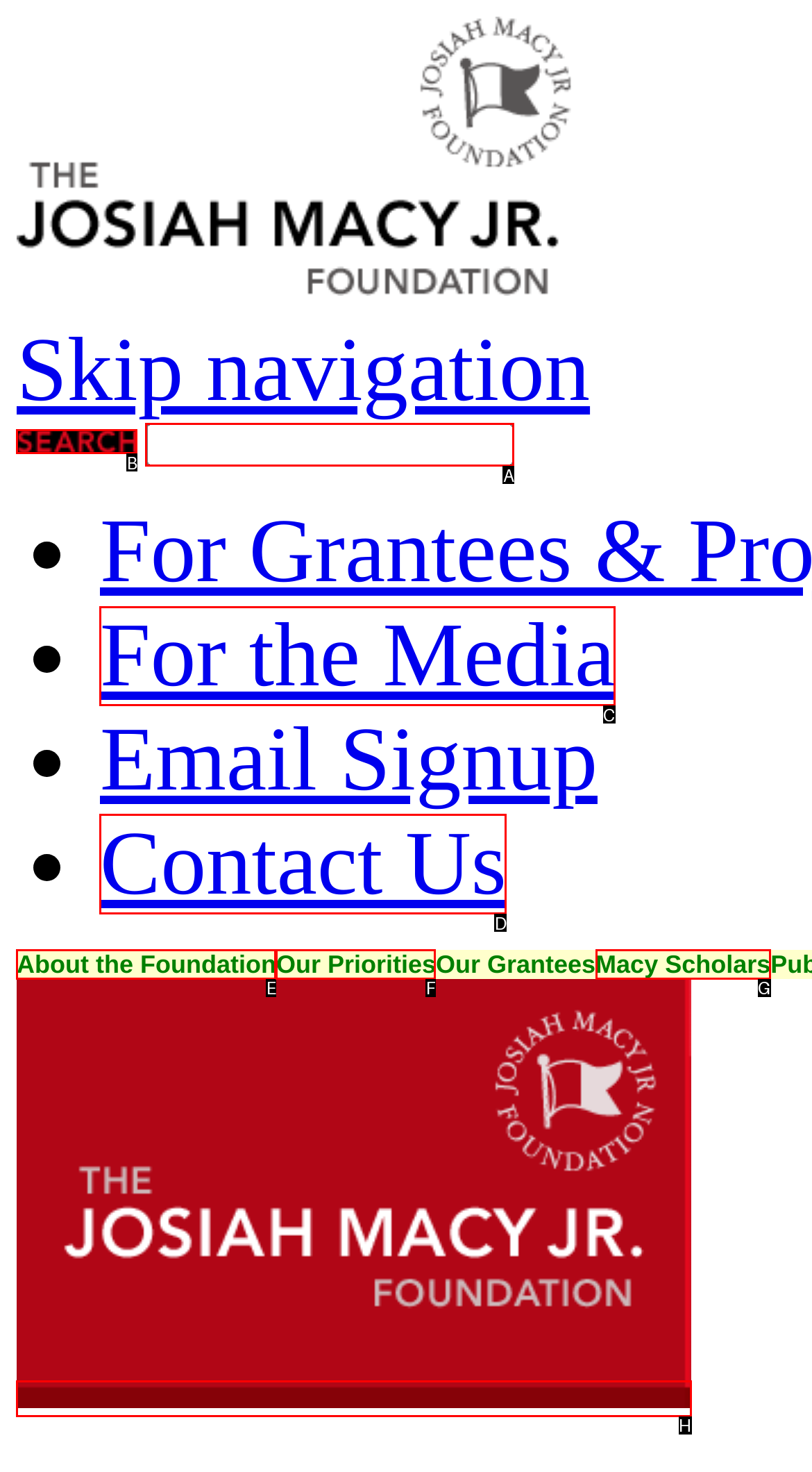Choose the HTML element that matches the description: name="keywords" title="Search the site"
Reply with the letter of the correct option from the given choices.

A